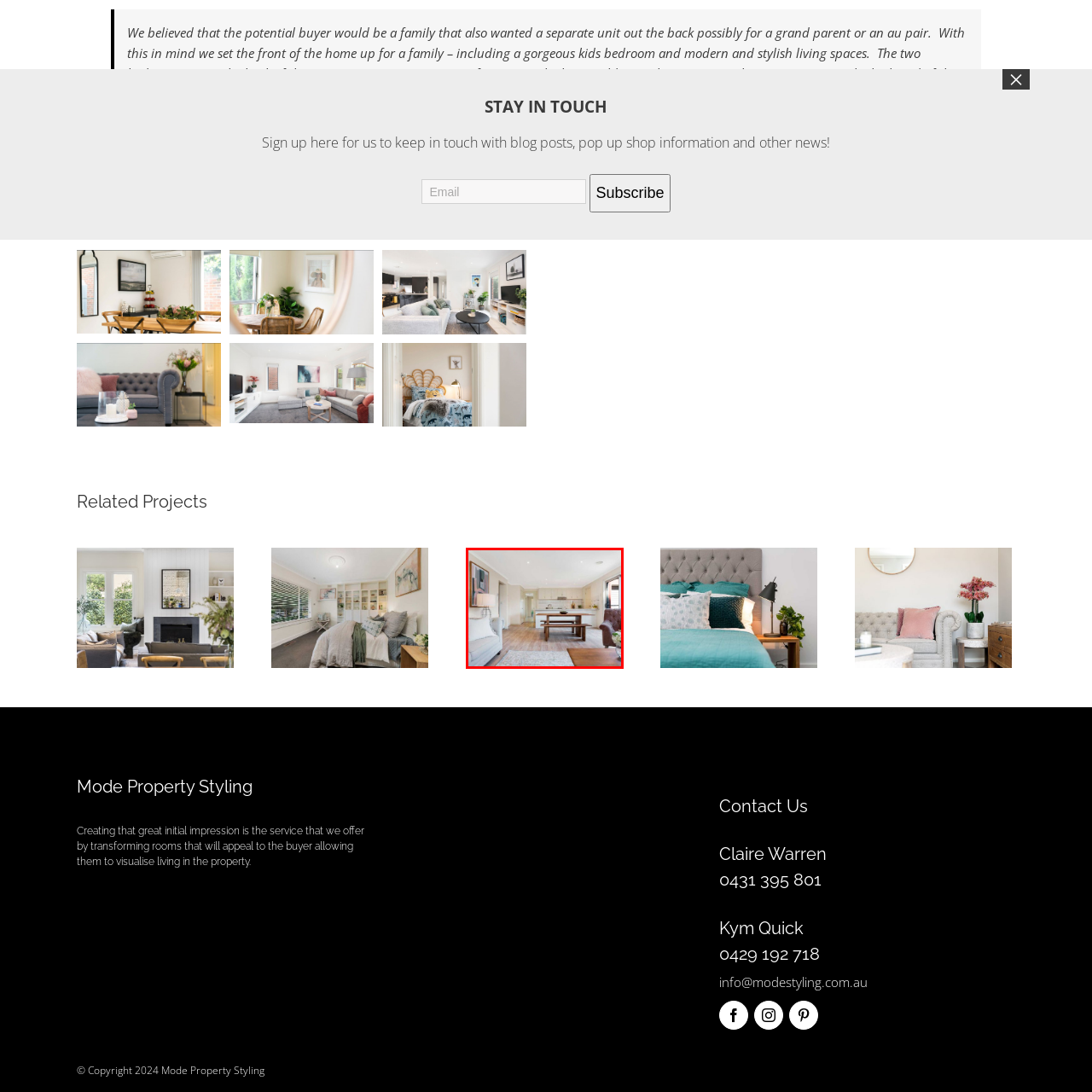Please examine the highlighted section of the image enclosed in the red rectangle and provide a comprehensive answer to the following question based on your observation: What is the design style of the kitchen?

According to the caption, 'The kitchen boasts a clean, contemporary design with ample cabinetry and counter space.' This suggests that the kitchen has a modern and sleek design, which is ideal for family gatherings or entertaining guests.